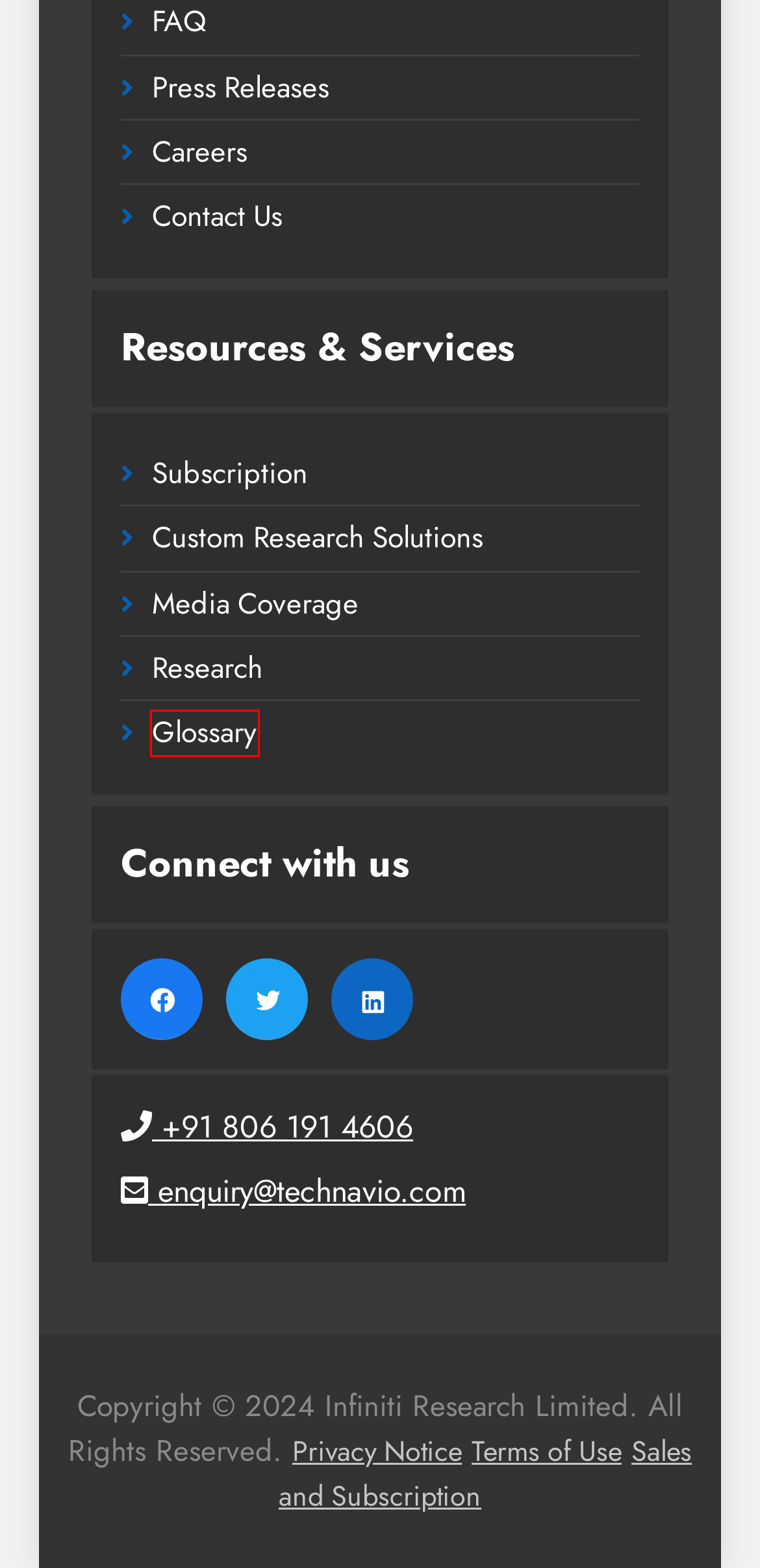Review the screenshot of a webpage that includes a red bounding box. Choose the webpage description that best matches the new webpage displayed after clicking the element within the bounding box. Here are the candidates:
A. Marketing – News, Research and Analysis
B. Glossary | Technavio - Discover Market Opportunities
C. Media Mentions - Technavio
D. Customization | Technavio - Discover Market Opportunities
E. Frequently Asked Questions
F. Contact Us | Technavio - Discover Market Opportunities
G. Request Free Demo | Technavio - Discover Market Opportunities
H. Sales and Subscription

B